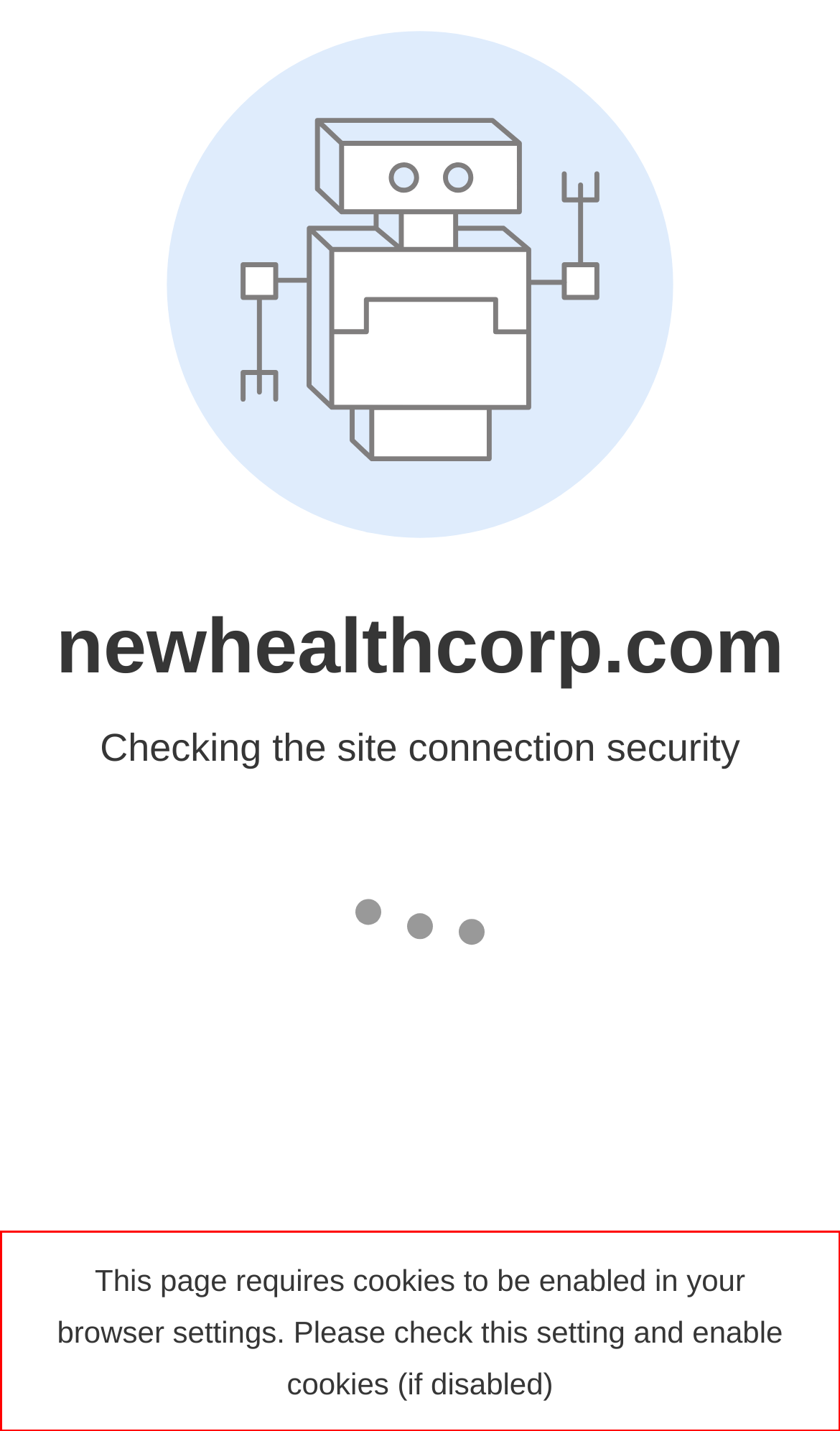Identify the text within the red bounding box on the webpage screenshot and generate the extracted text content.

This page requires cookies to be enabled in your browser settings. Please check this setting and enable cookies (if disabled)